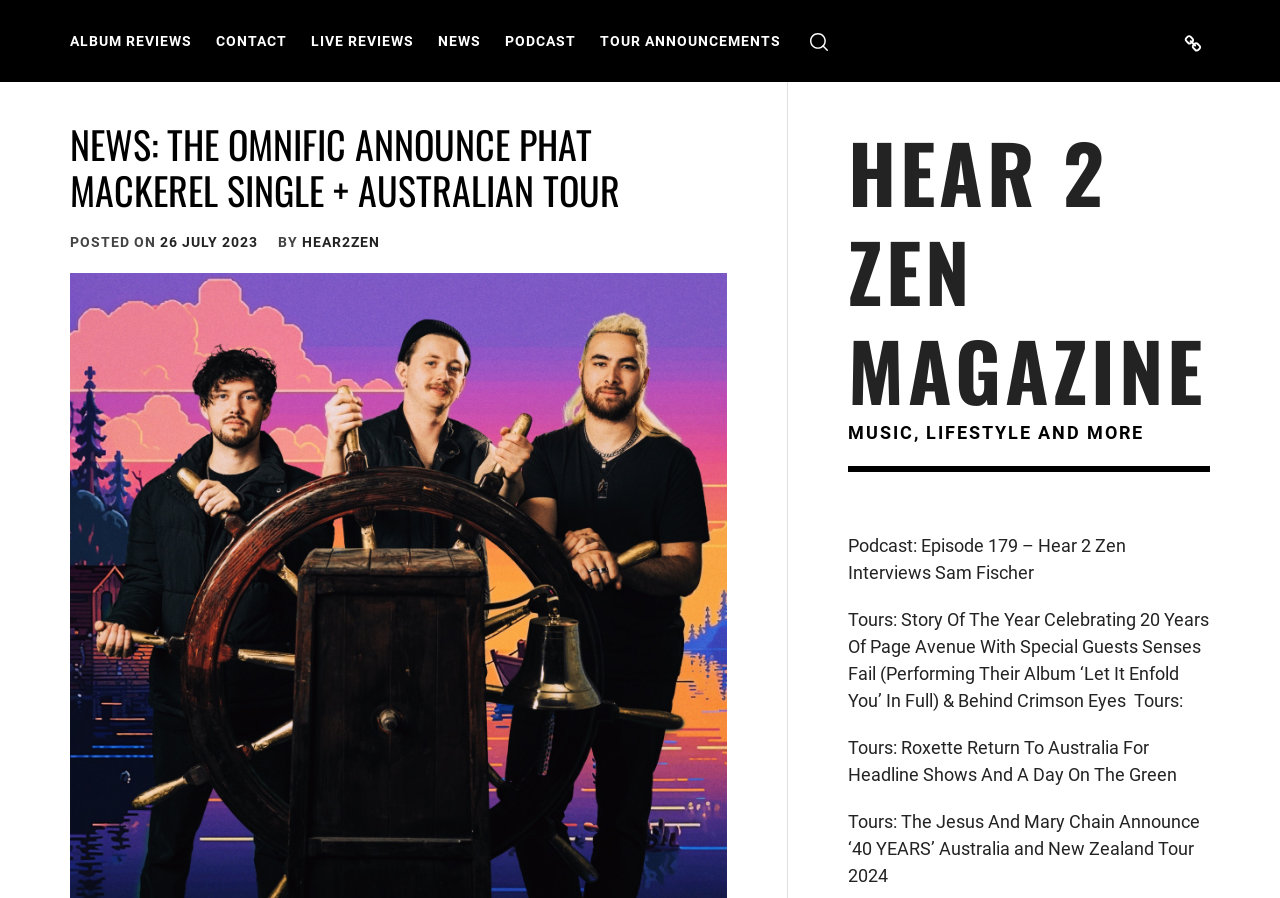Find the bounding box coordinates of the area that needs to be clicked in order to achieve the following instruction: "Check out the HEAR 2 ZEN MAGAZINE link". The coordinates should be specified as four float numbers between 0 and 1, i.e., [left, top, right, bottom].

[0.663, 0.126, 0.942, 0.477]